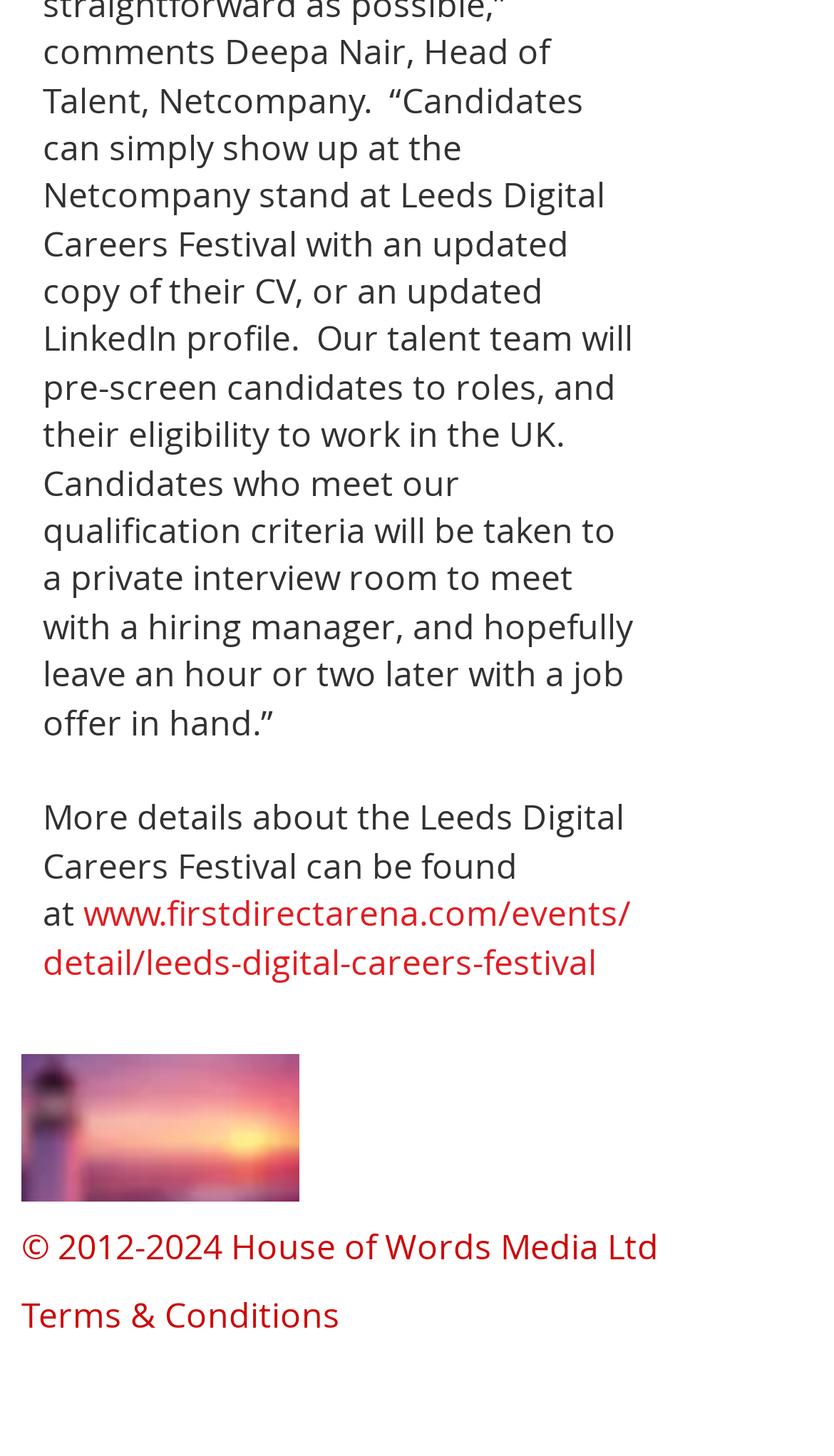What is the name of the company that owns the copyright?
Provide a one-word or short-phrase answer based on the image.

House of Words Media Ltd